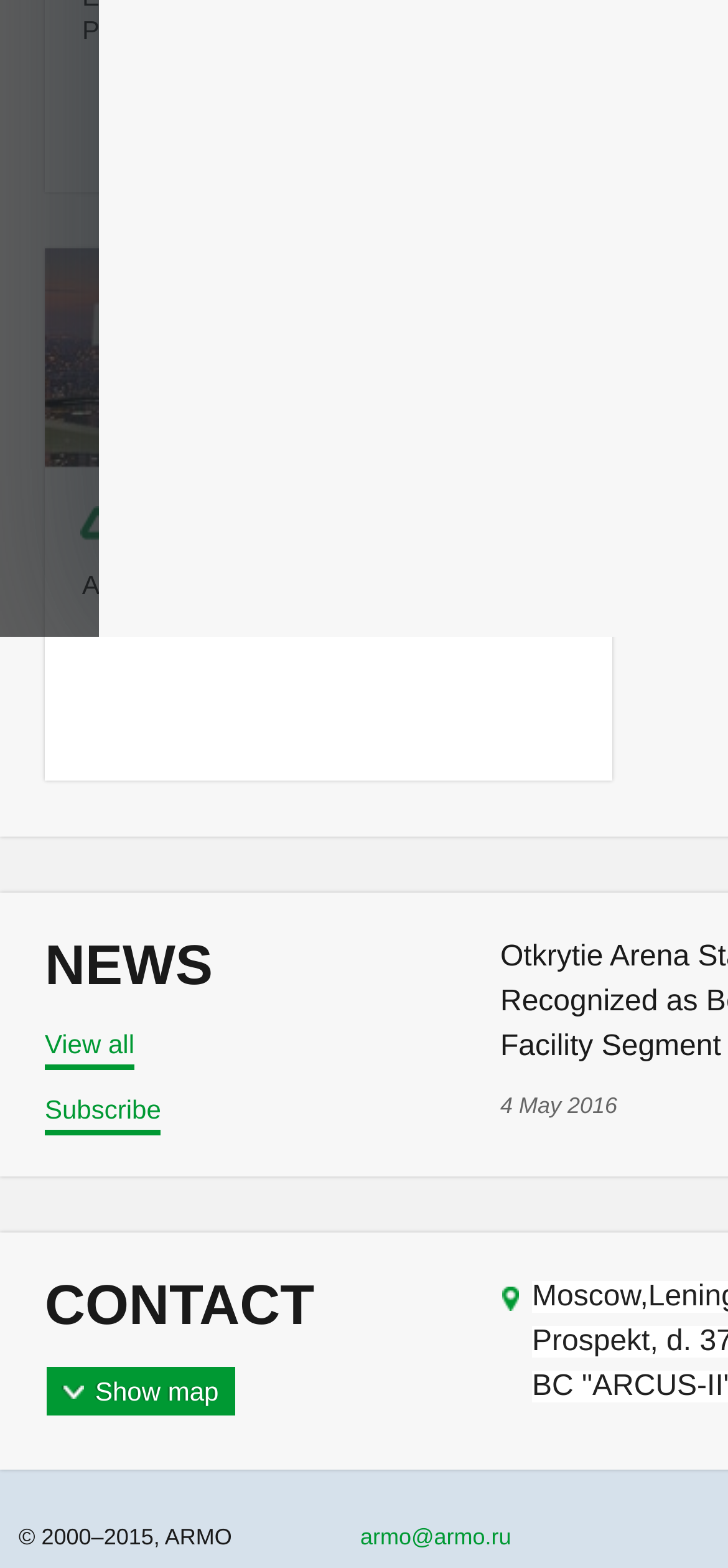Answer with a single word or phrase: 
What is the copyright information?

2000–2015, ARMO